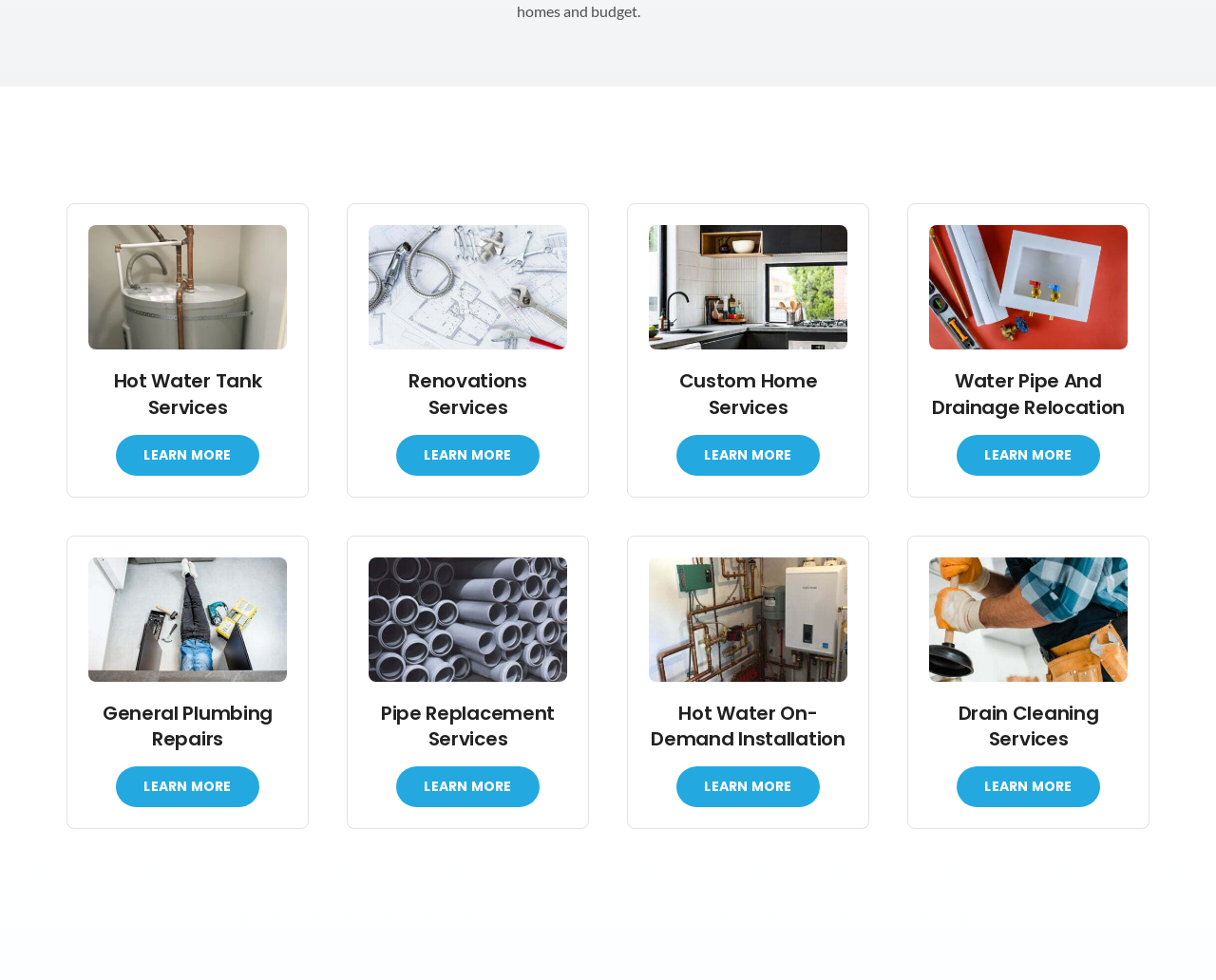Please specify the bounding box coordinates for the clickable region that will help you carry out the instruction: "Click on Hot Water Tank Services".

[0.073, 0.234, 0.236, 0.252]